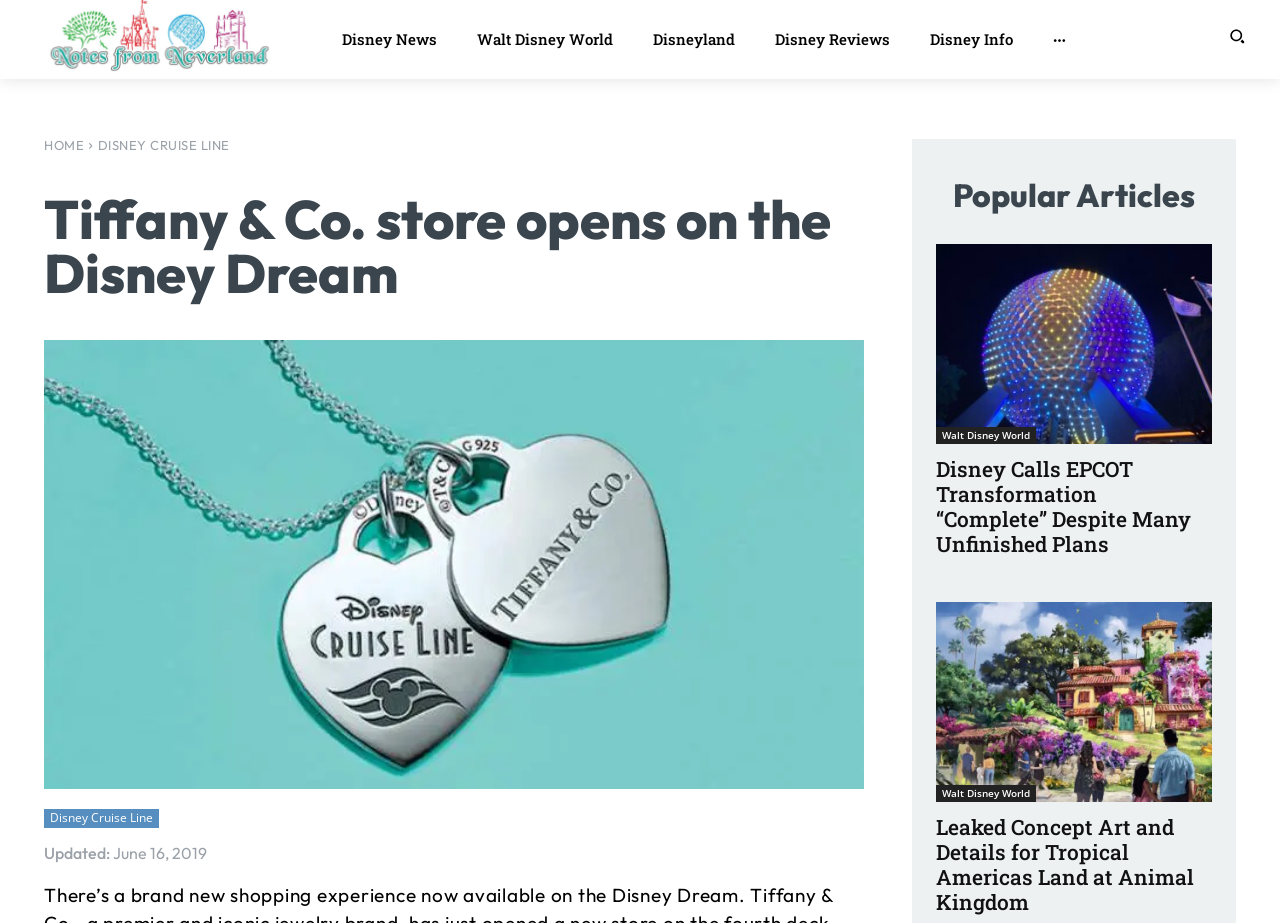What is the theme of the image 'EPCOT's Spaceship Earth at night.'?
Please use the visual content to give a single word or phrase answer.

EPCOT